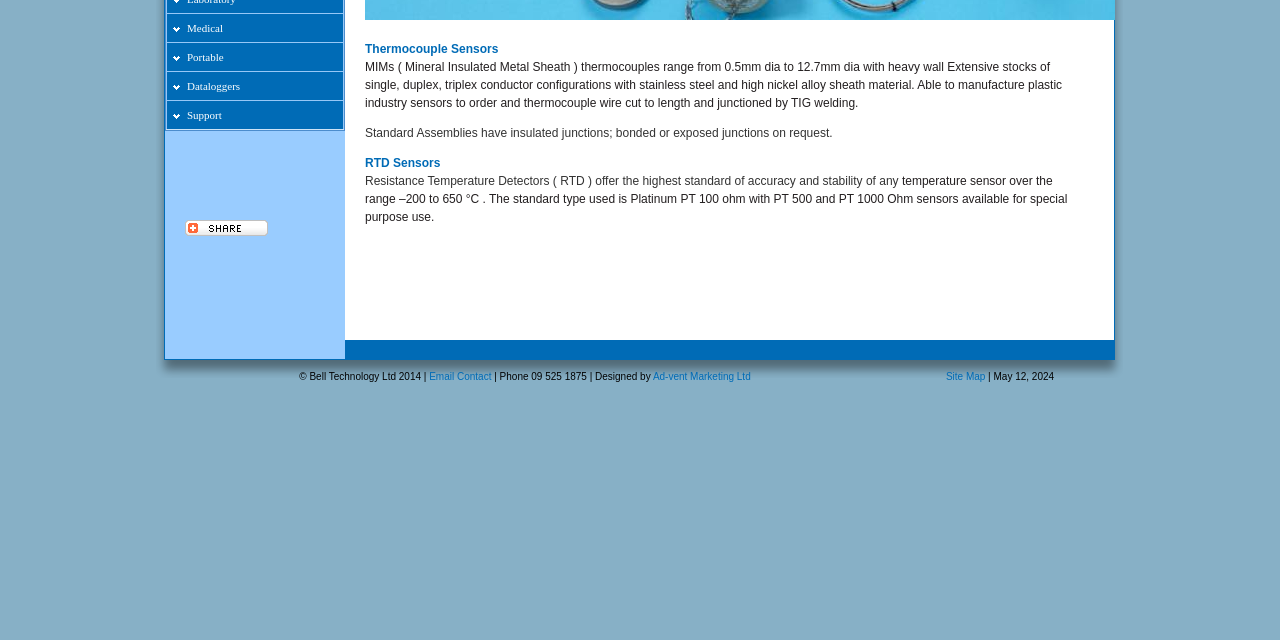Determine the bounding box coordinates of the UI element described by: "Lovibond Tintometer".

[0.152, 0.548, 0.269, 0.573]